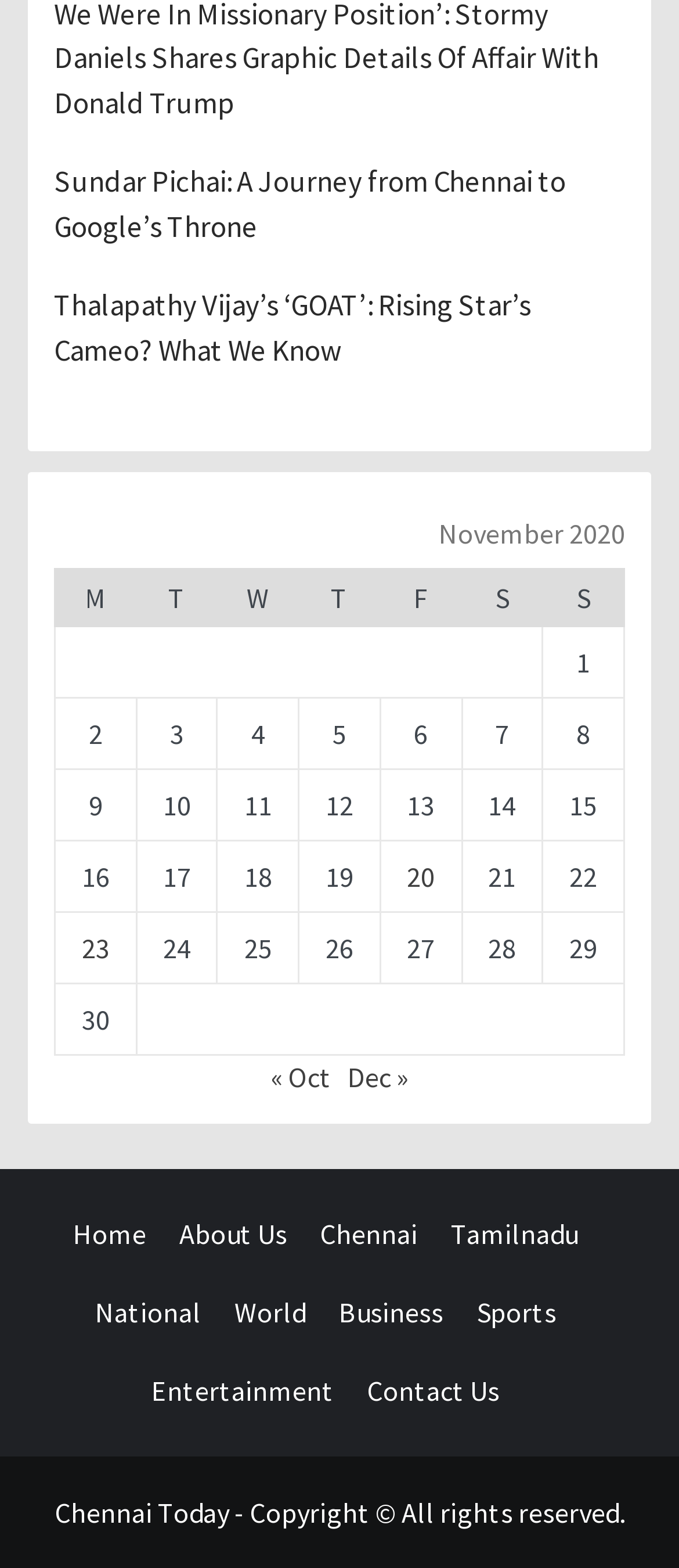Using the given description, provide the bounding box coordinates formatted as (top-left x, top-left y, bottom-right x, bottom-right y), with all values being floating point numbers between 0 and 1. Description: 20

[0.599, 0.548, 0.64, 0.57]